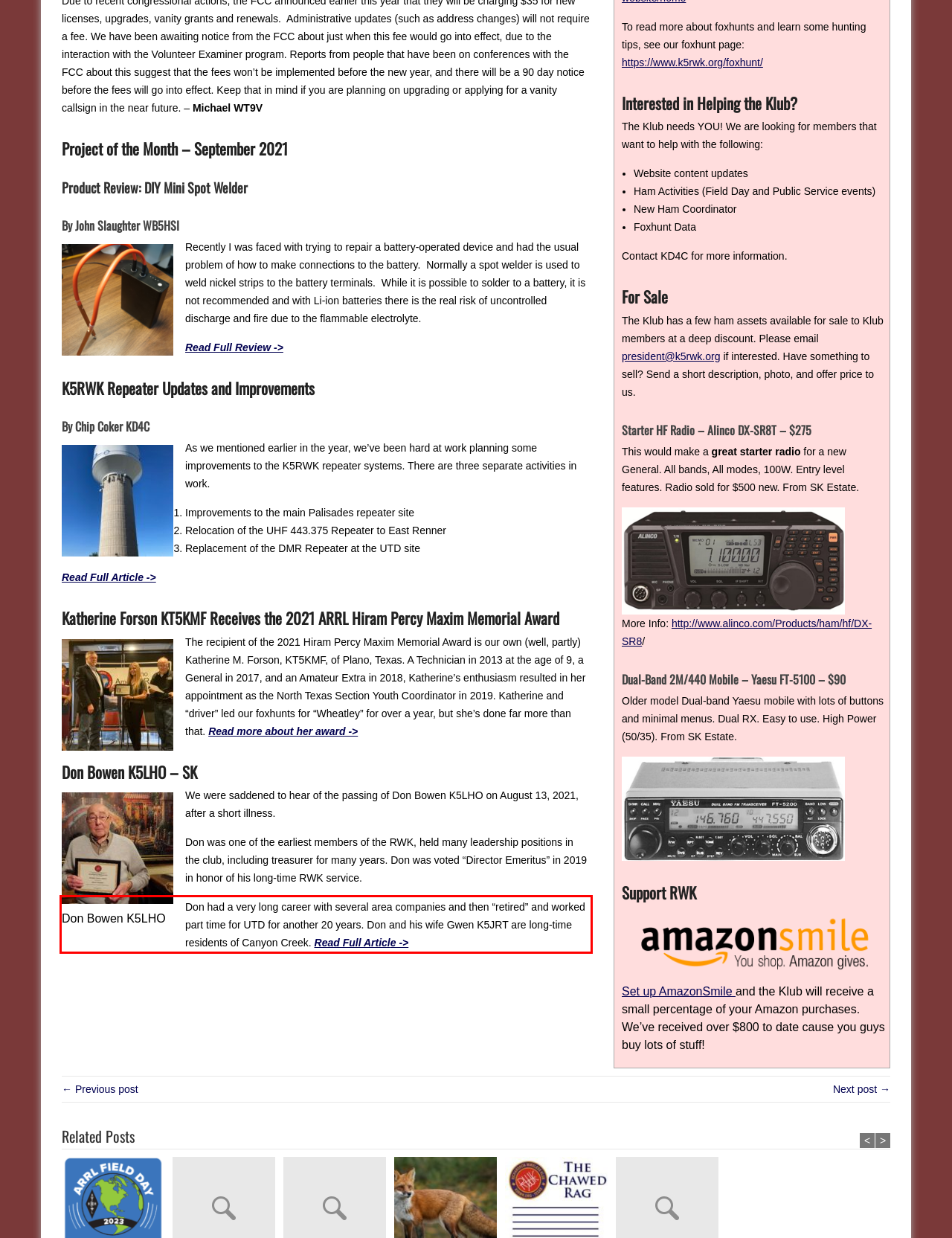Please extract the text content within the red bounding box on the webpage screenshot using OCR.

Don had a very long career with several area companies and then “retired” and worked part time for UTD for another 20 years. Don and his wife Gwen K5JRT are long-time residents of Canyon Creek. Read Full Article ->